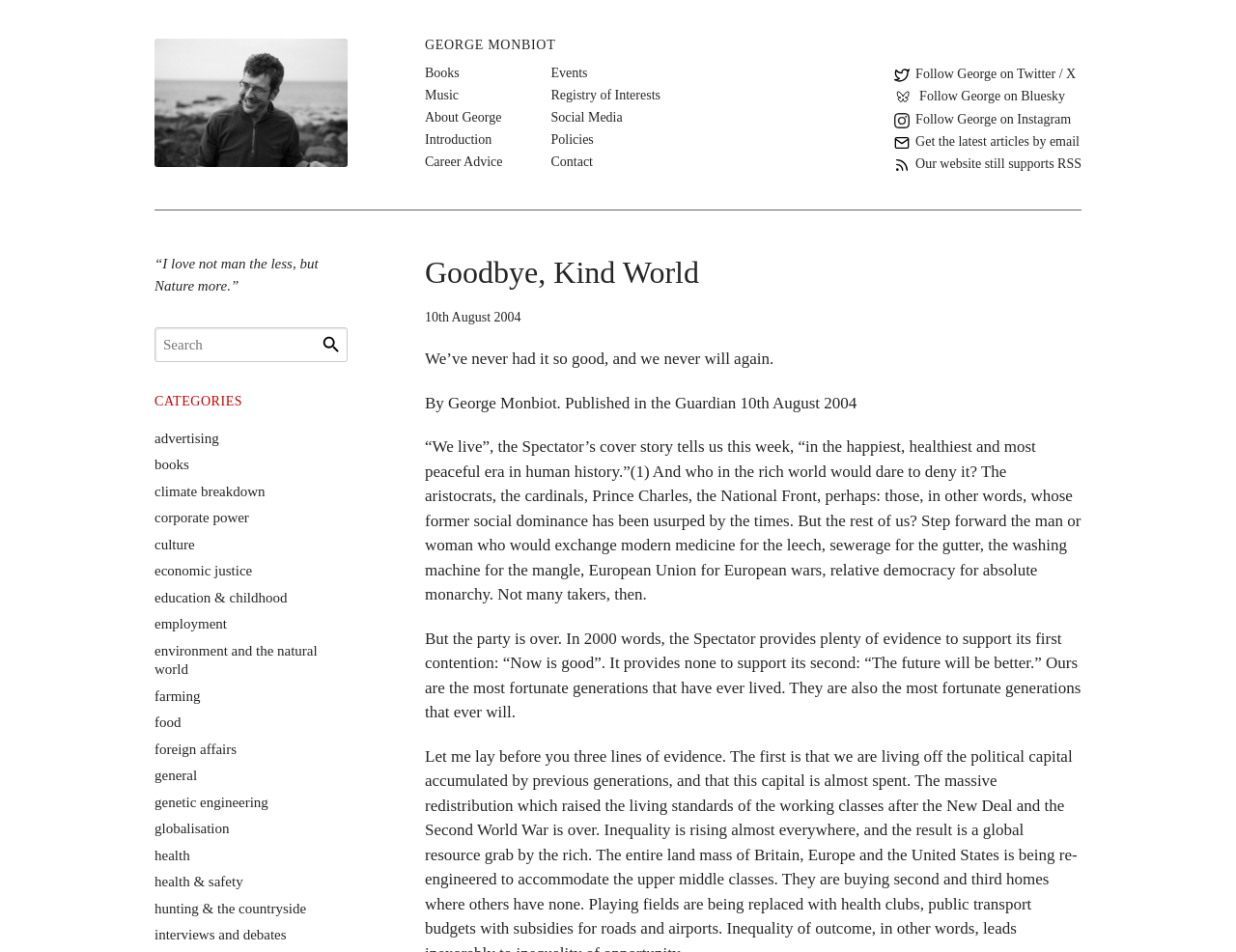Use a single word or phrase to answer the question: How can I follow George on social media?

Through Twitter, Bluesky, or Instagram